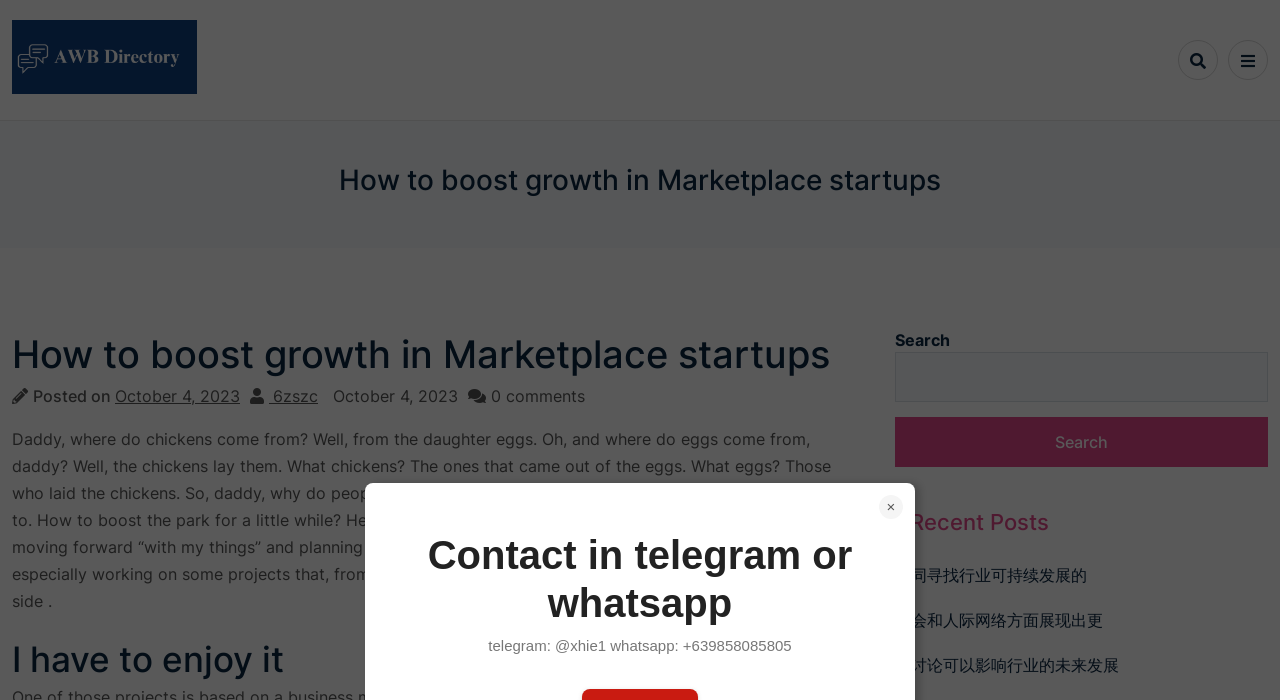What is the content of the main text?
Please provide a comprehensive answer based on the information in the image.

The main text appears to be a story or a personal anecdote which starts with a conversation between a father and daughter about chickens and eggs, and then moves on to the author's personal experiences and plans.